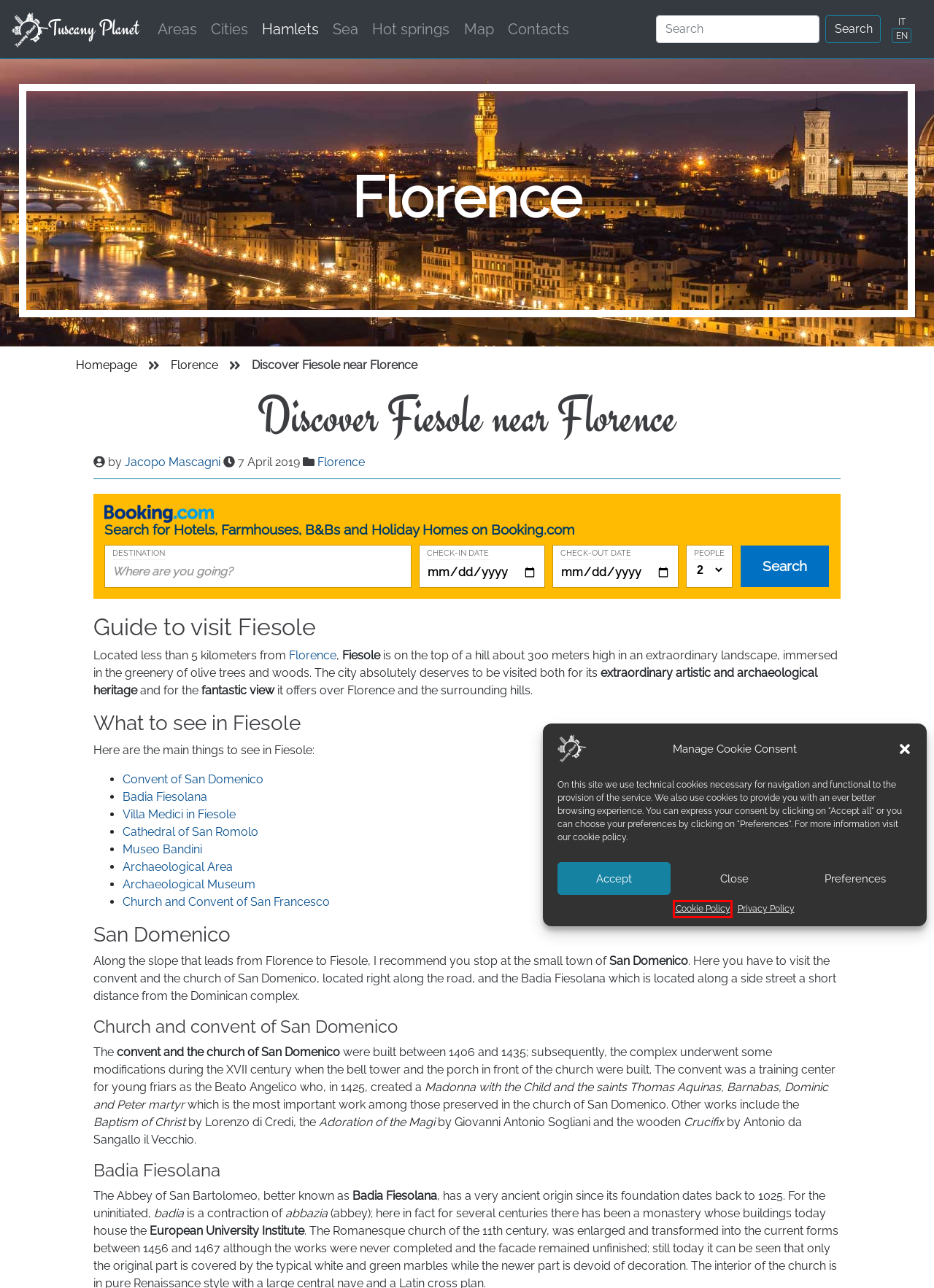After examining the screenshot of a webpage with a red bounding box, choose the most accurate webpage description that corresponds to the new page after clicking the element inside the red box. Here are the candidates:
A. Tuscany Planet - Discover the wonders of Tuscany!
B. Contact us - Tuscany Planet
C. Map of Tuscany - Tuscany Planet
D. 10 things to do in Florence - Tuscany Planet
E. Guides to visit Florence, the cradle of the Renaissance - Tuscany Planet
F. Jacopo Mascagni - Tuscany Planet
G. Privacy Policy - Tuscany Planet
H. Cookie Policy - Tuscany Planet

H